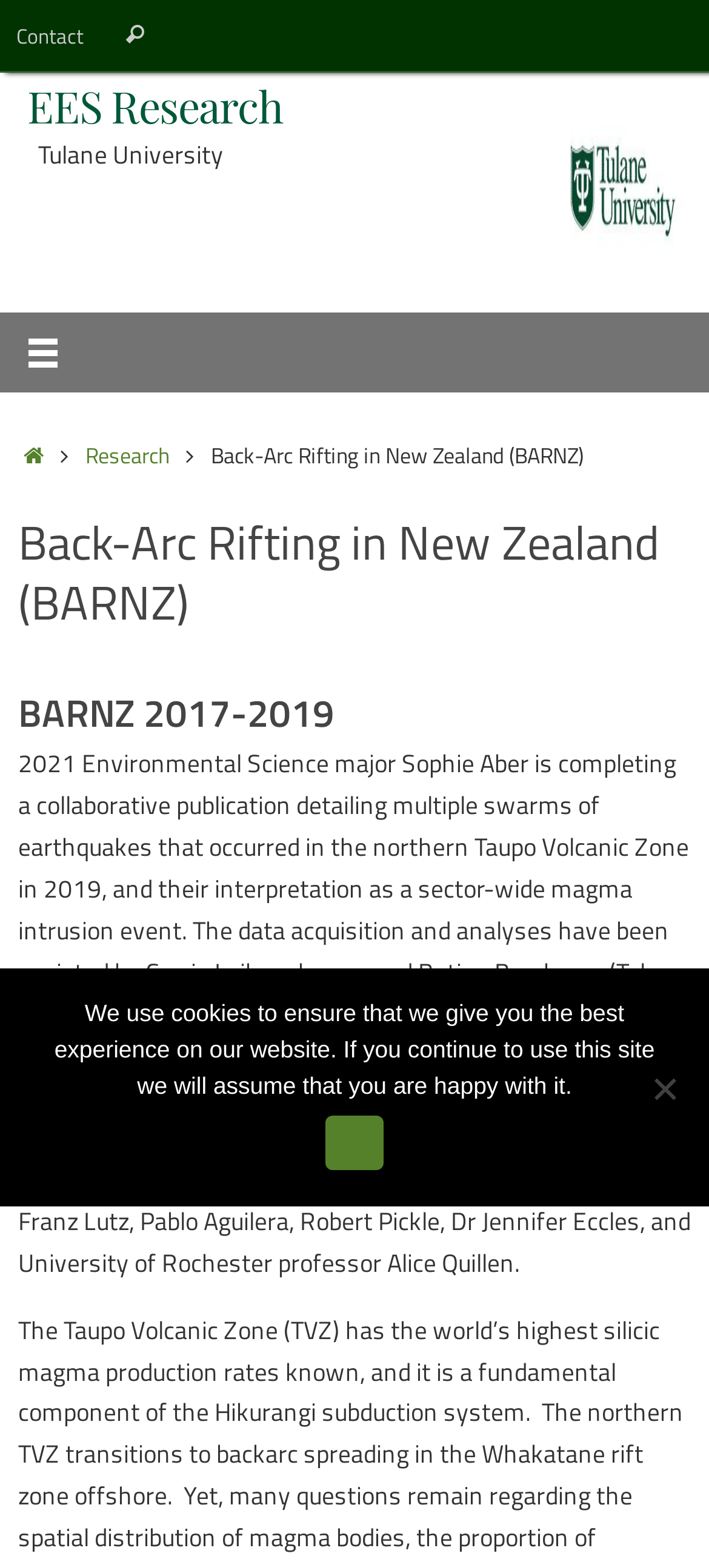Provide the bounding box for the UI element matching this description: "Ok".

[0.458, 0.711, 0.542, 0.746]